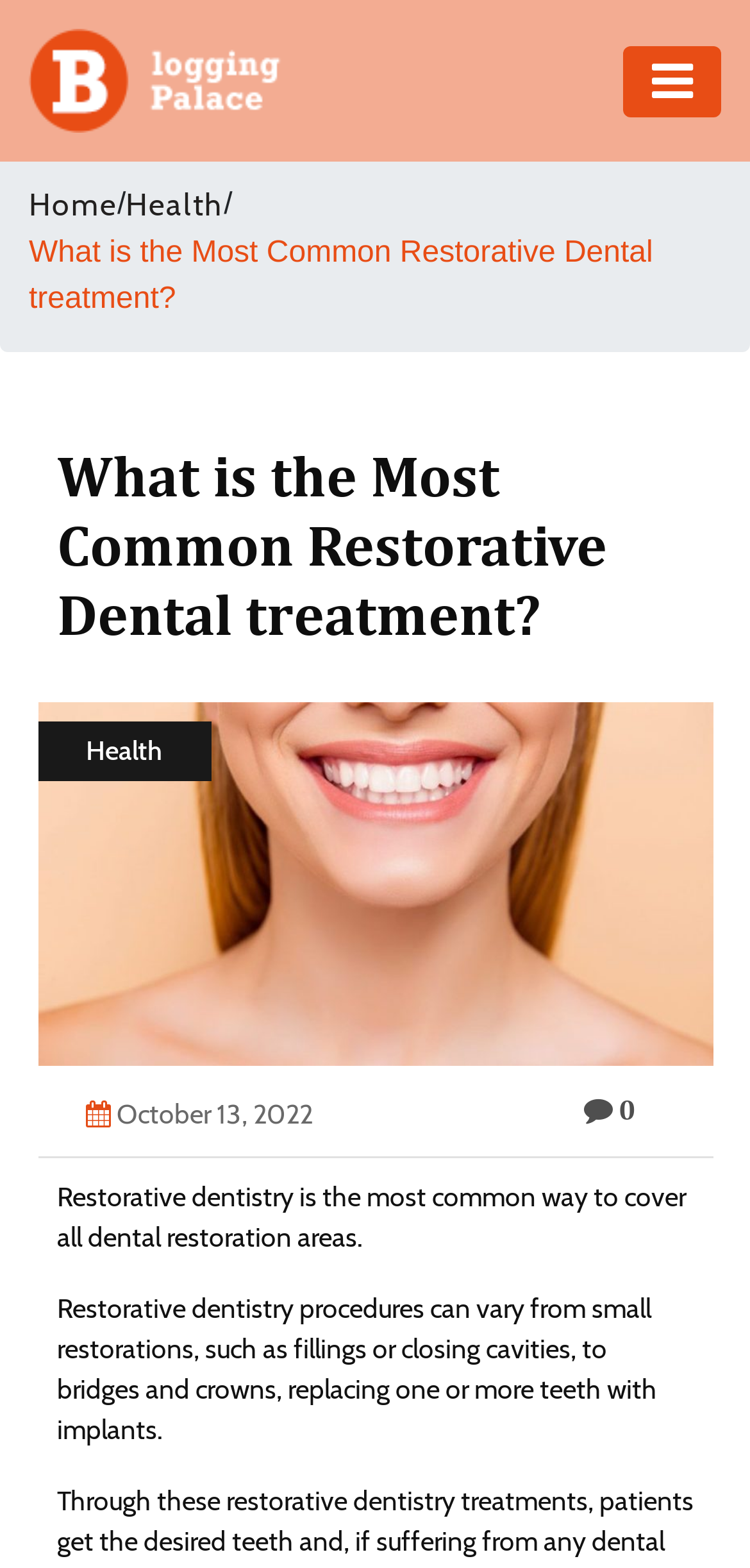What is the purpose of restorative dentistry?
Please look at the screenshot and answer using one word or phrase.

To cover all dental restoration areas